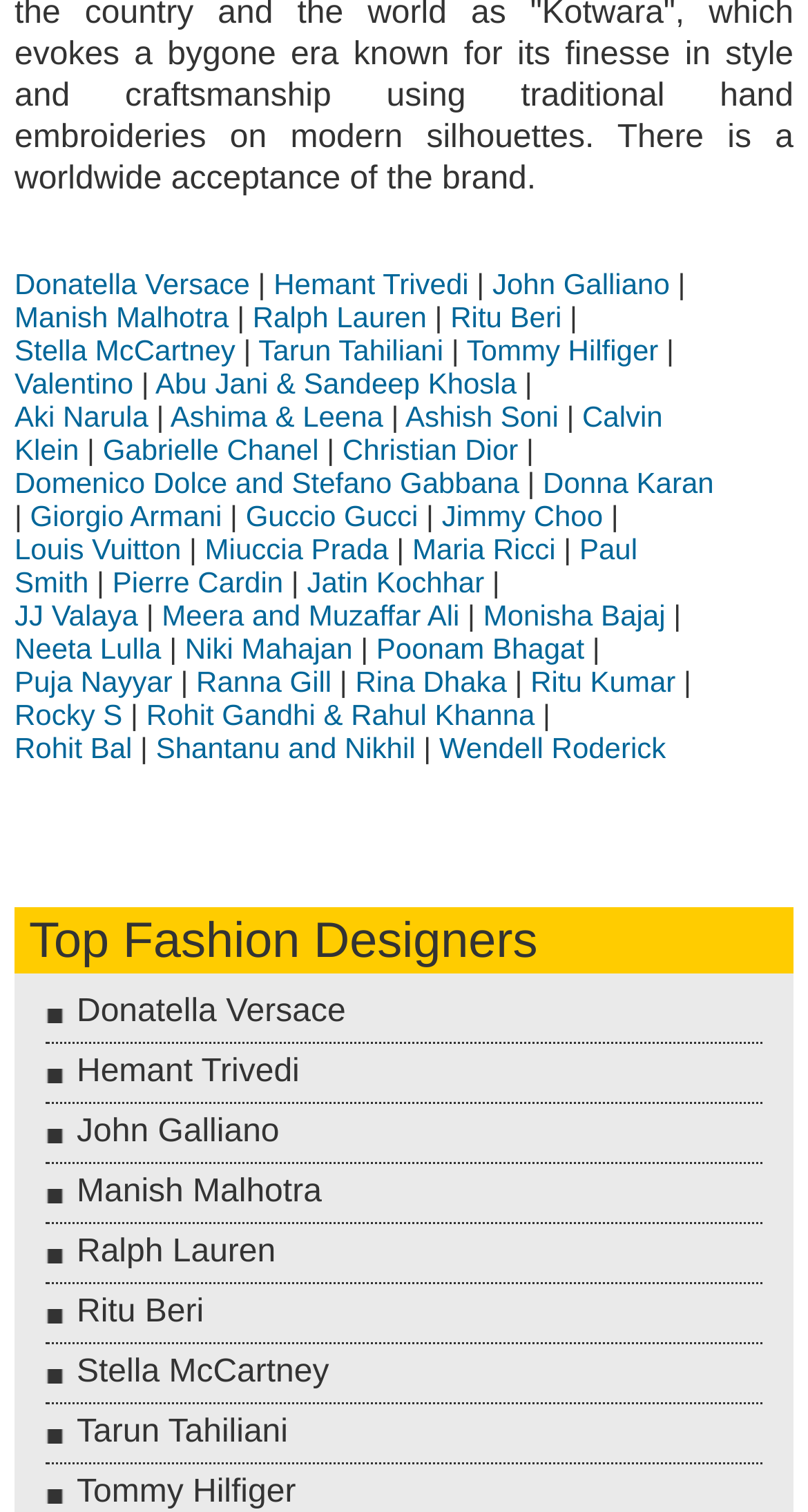Please respond to the question using a single word or phrase:
How many fashion designers are listed?

30